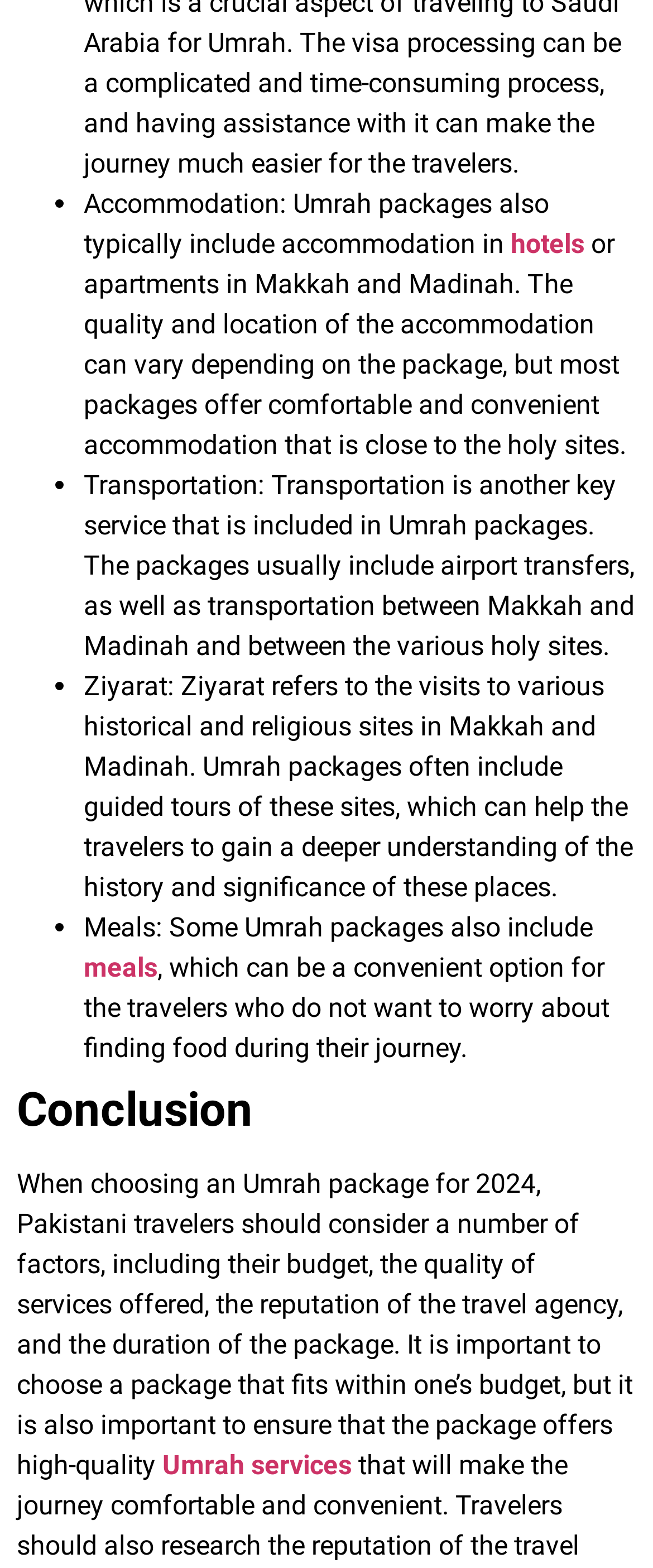Identify the bounding box of the UI component described as: "hotels".

[0.782, 0.145, 0.895, 0.165]